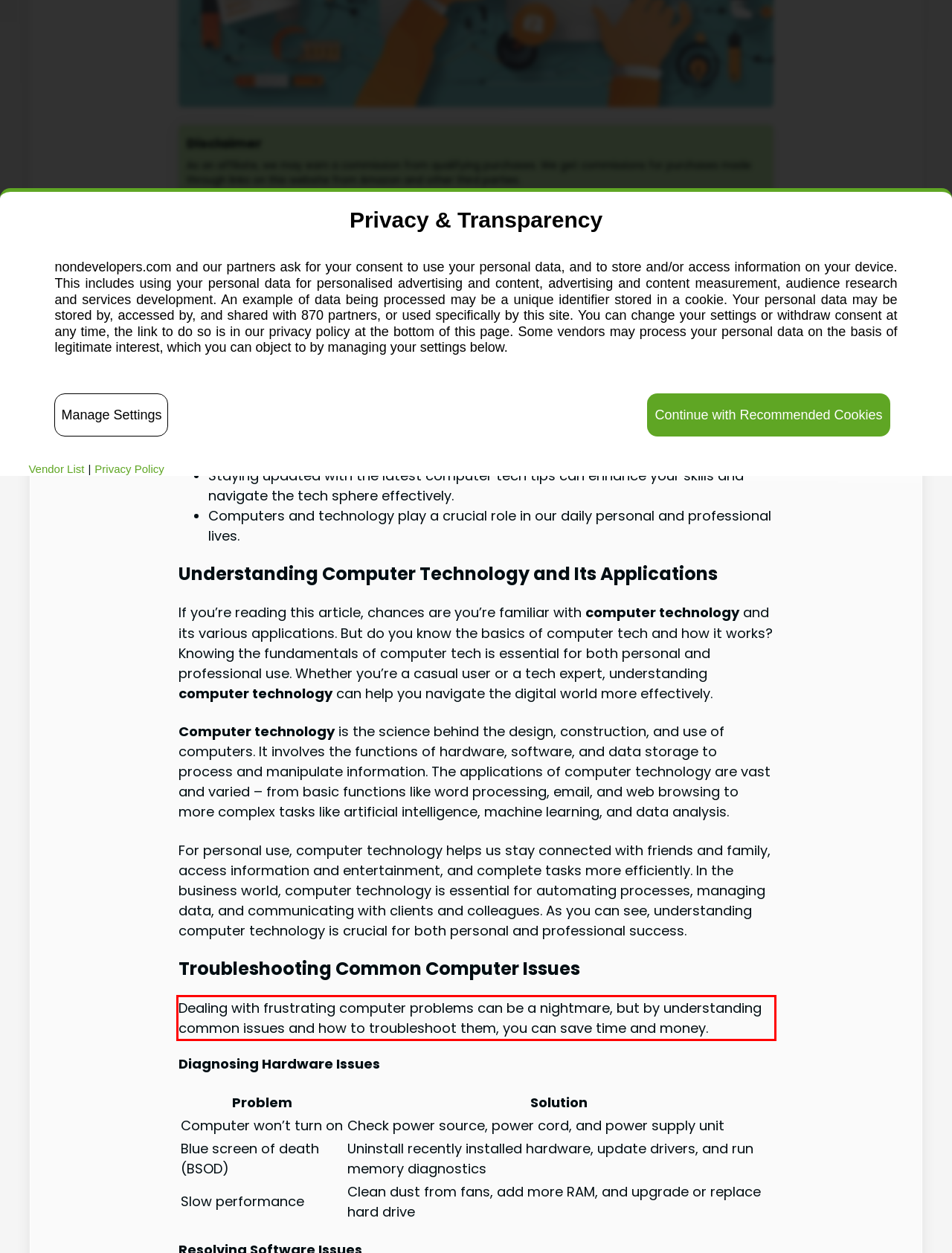You have a webpage screenshot with a red rectangle surrounding a UI element. Extract the text content from within this red bounding box.

Dealing with frustrating computer problems can be a nightmare, but by understanding common issues and how to troubleshoot them, you can save time and money.